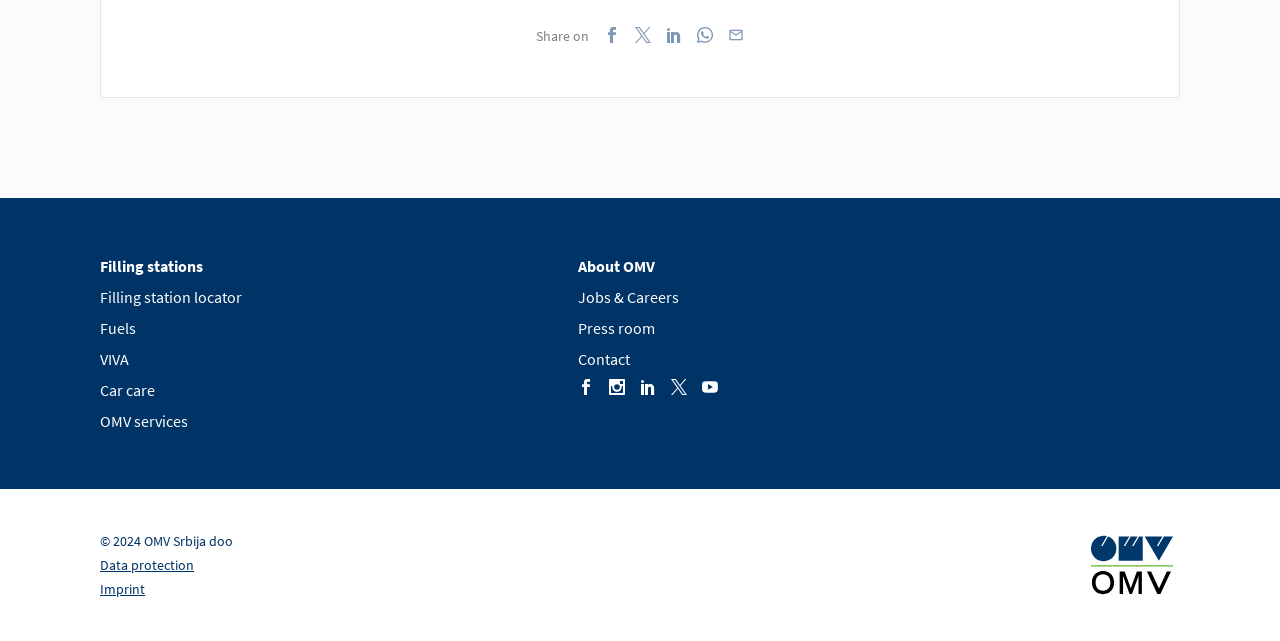Please determine the bounding box coordinates for the UI element described as: "Jobs & Careers".

[0.452, 0.448, 0.53, 0.479]